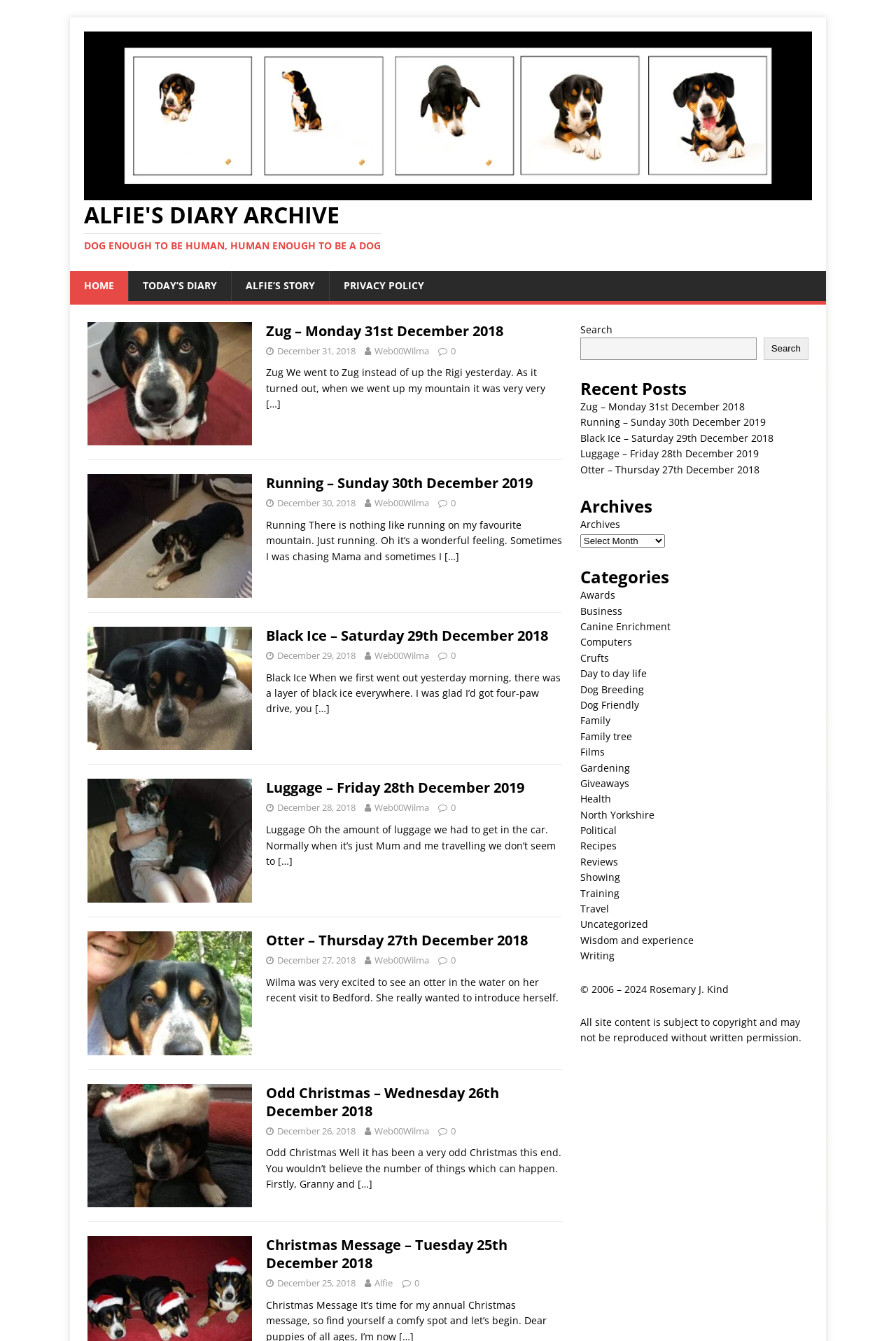Locate the bounding box coordinates of the element I should click to achieve the following instruction: "read today's diary".

[0.143, 0.202, 0.258, 0.224]